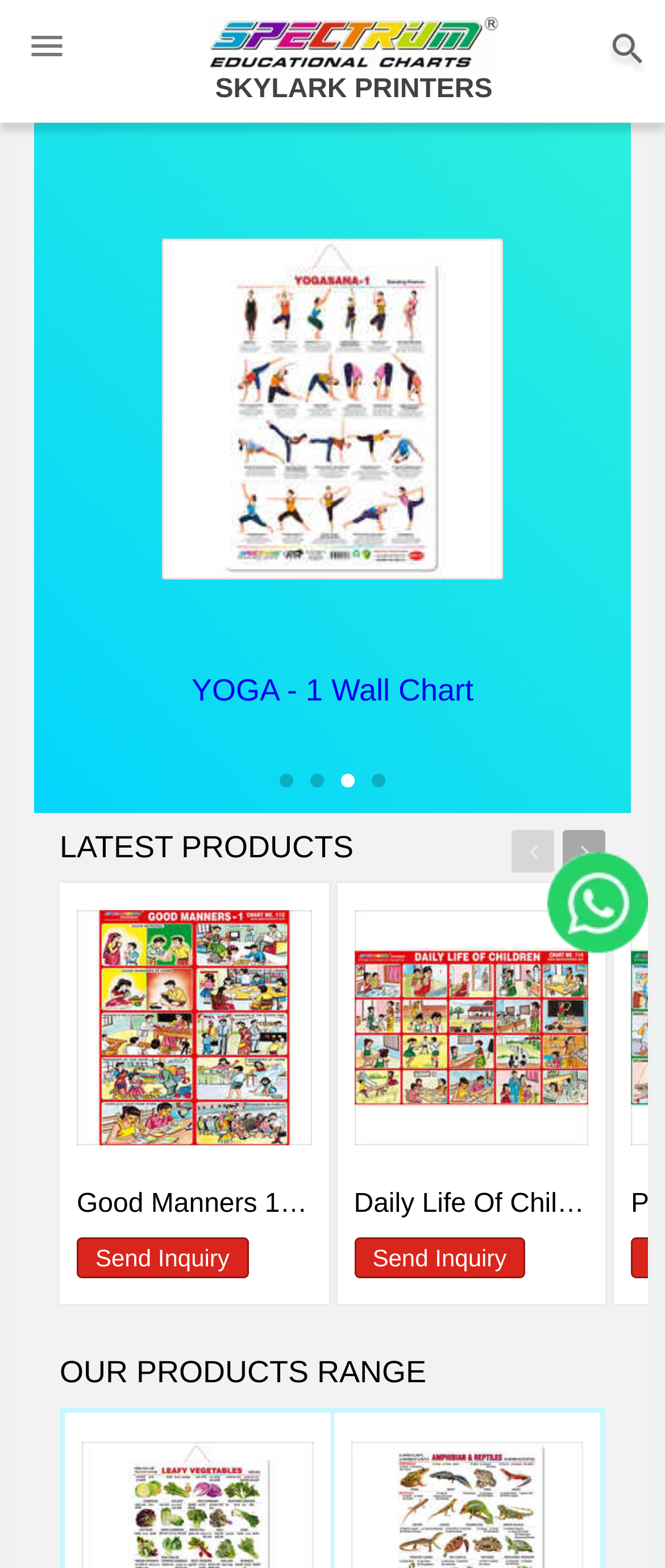Offer a comprehensive description of the webpage’s content and structure.

The webpage is about SKYLARK PRINTERS, a manufacturer and supplier of Bad Habits Charts and Proffessions Charts based in Mumbai. 

At the top left, there is a small "0" text. Next to it, there is a "home" icon. On the top right, there is another "home" icon. 

In the middle of the top section, the company name "SKYLARK PRINTERS" is displayed as a link. 

Below the top section, there is a large image of a "YOGA - 1 Wall Chart" product, which is also a heading and a link. 

To the left of the image, there is a heading "YOGA - 1 Wall Chart" and a link with the same text. 

Below the image, there is a section labeled "LATEST PRODUCTS". 

Under the "LATEST PRODUCTS" section, there are four product links: "Good Manners 1 Charts", "Good Manners 1 Charts" again, "Daily Life Of Children Charts", and "Send Inquiry". Each product link has a corresponding image next to it. 

There are also navigation arrows, a right arrow and a left arrow, placed at the bottom of the product links section. 

At the bottom, there is a section labeled "OUR PRODUCTS RANGE".